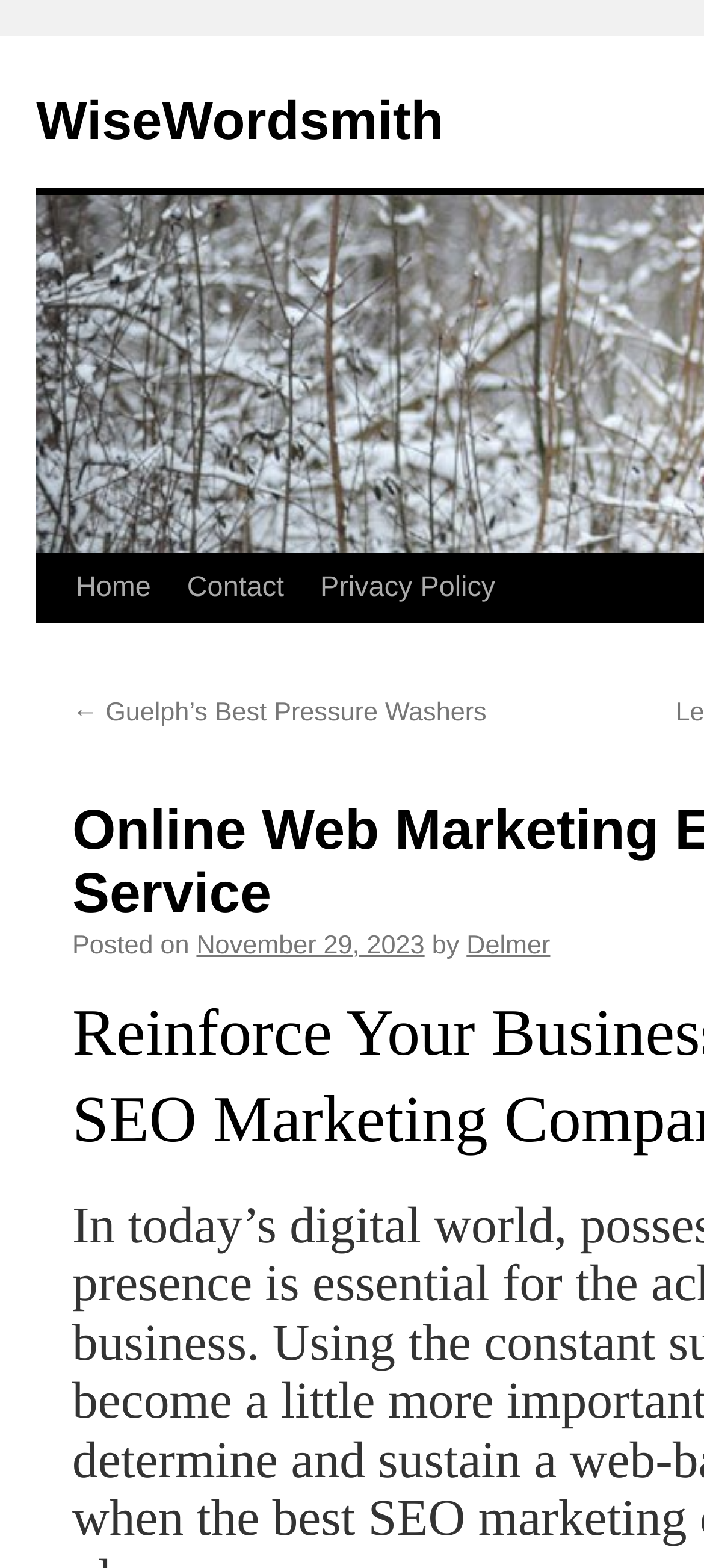Identify and provide the title of the webpage.

Online Web Marketing Experts at Your Service